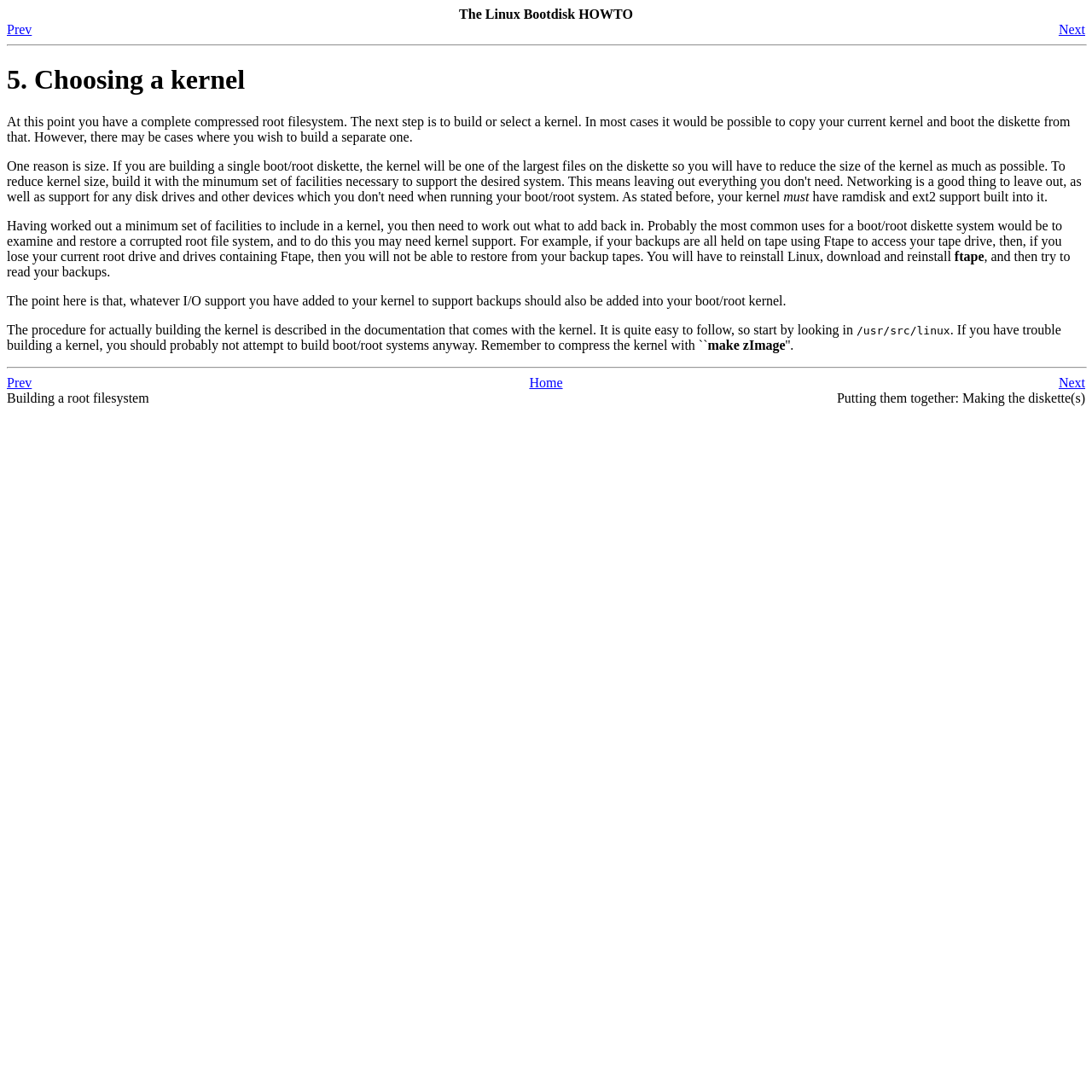Please determine the main heading text of this webpage.

5. Choosing a kernel